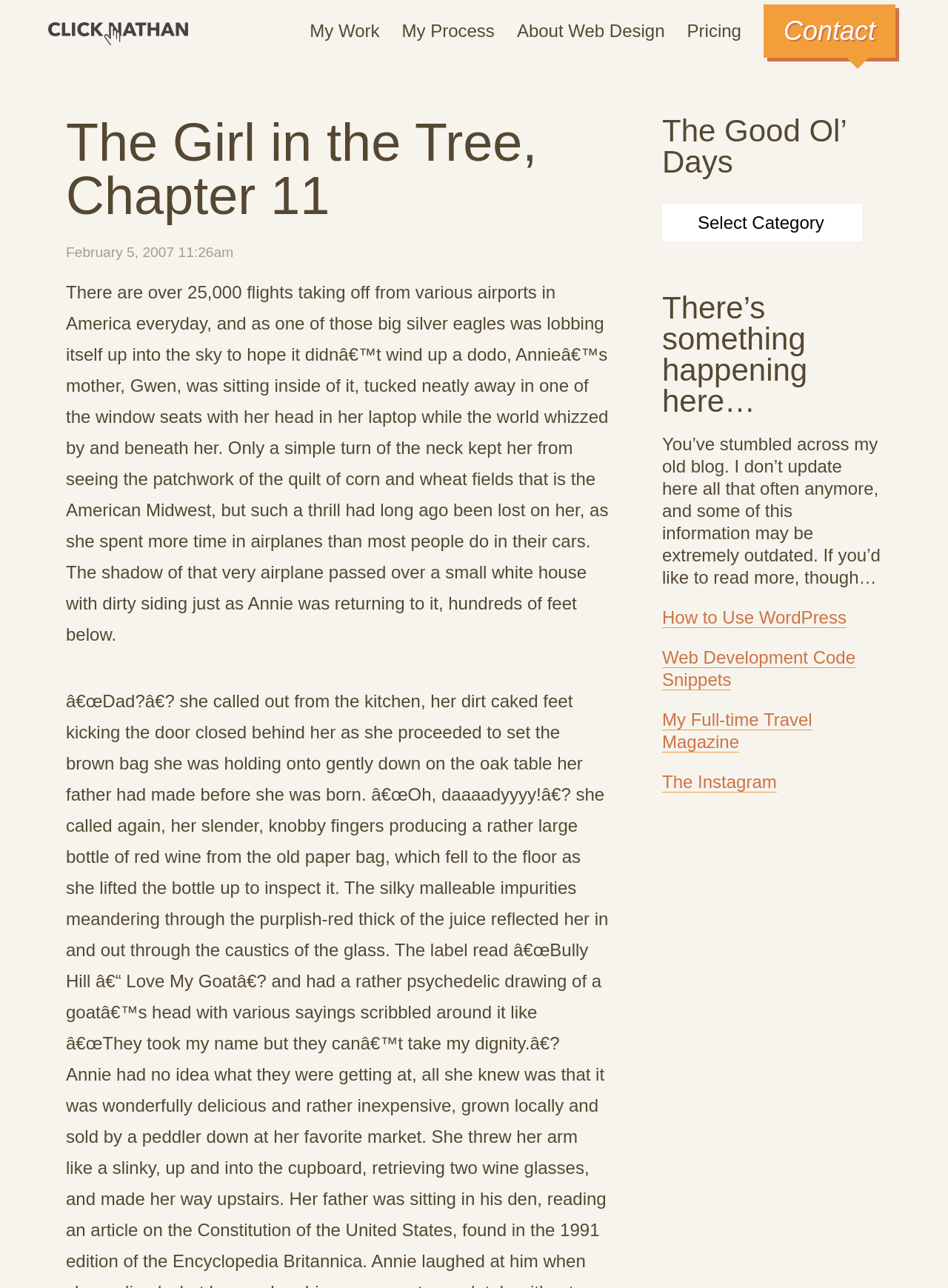Point out the bounding box coordinates of the section to click in order to follow this instruction: "Click on 'The Instagram'".

[0.698, 0.599, 0.819, 0.615]